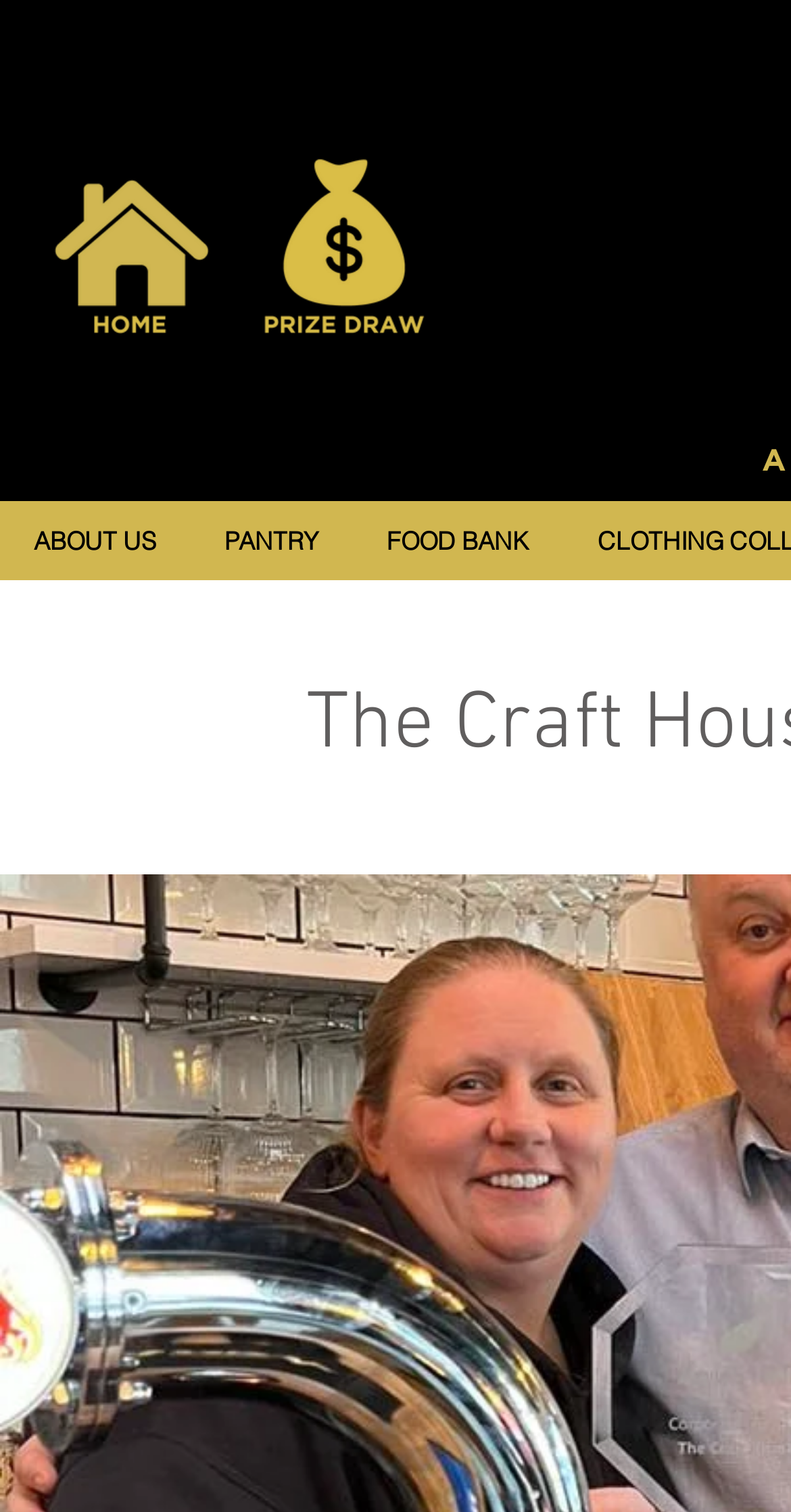Explain the webpage's design and content in an elaborate manner.

The webpage is titled "The Craft House Corporate Partner". At the top left, there is a "home" icon, represented by the image "home.png". To the right of the "home" icon, there is a "Grand-Draw" icon, represented by the image "Grand-Draw.png". 

Below these icons, there is a navigation menu. The menu starts with the "ABOUT US" section, which is located at the top left. To the right of "ABOUT US", there are two links: "PANTRY" and "FOOD BANK", in that order.